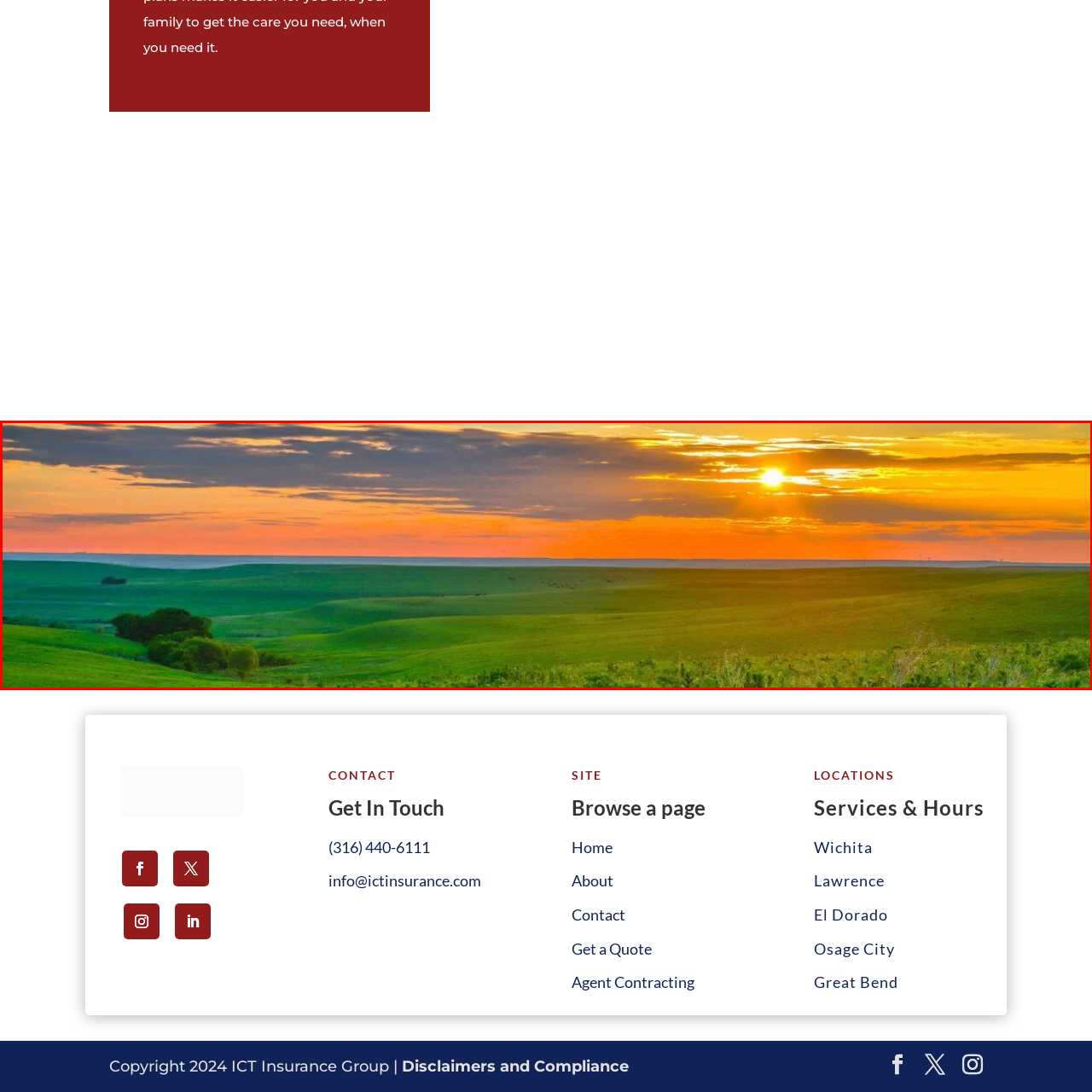What type of atmosphere is created by the landscape? Check the image surrounded by the red bounding box and reply with a single word or a short phrase.

peaceful and idyllic